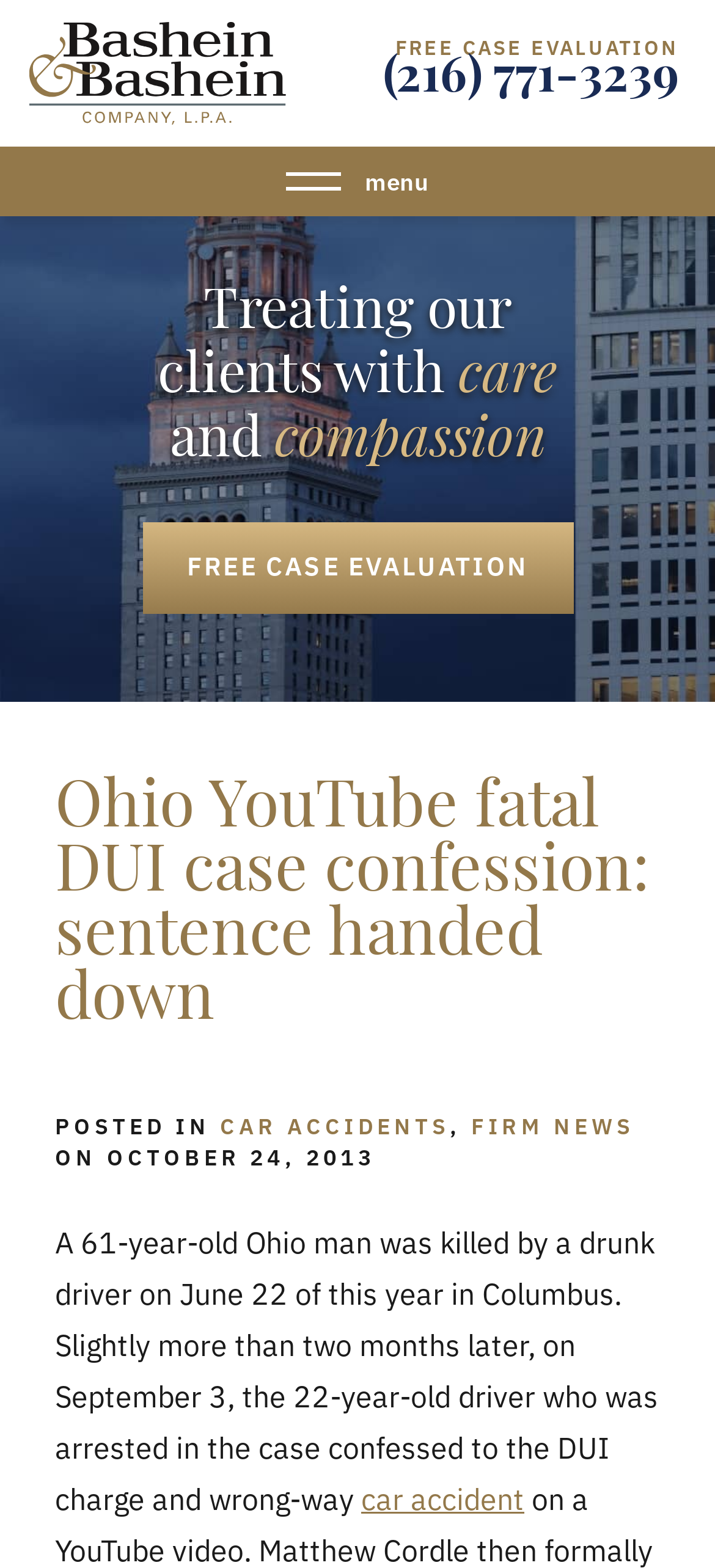Please pinpoint the bounding box coordinates for the region I should click to adhere to this instruction: "Click the company name link".

[0.0, 0.0, 0.441, 0.093]